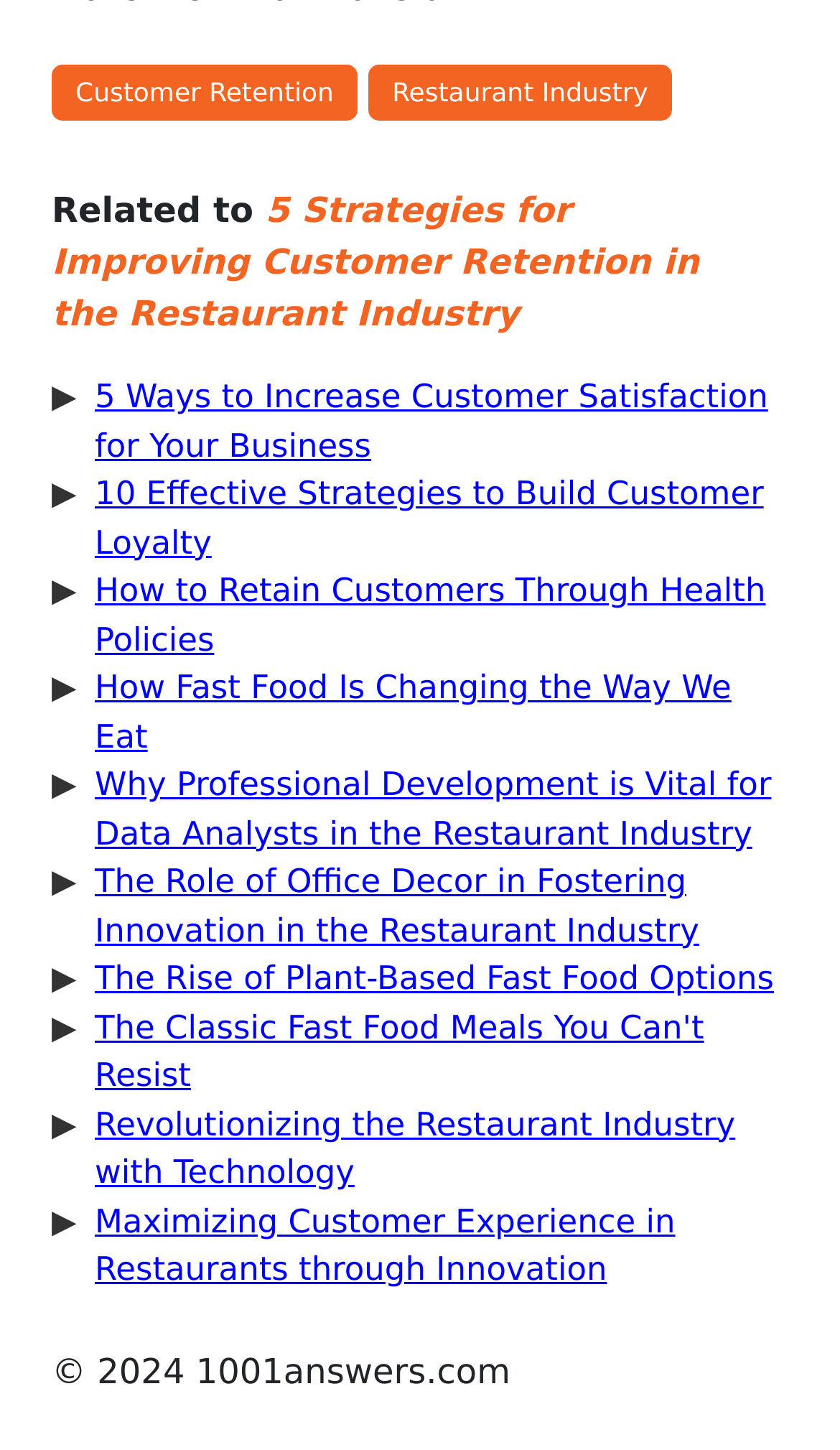Provide a one-word or short-phrase answer to the question:
How many links are related to customer retention?

5